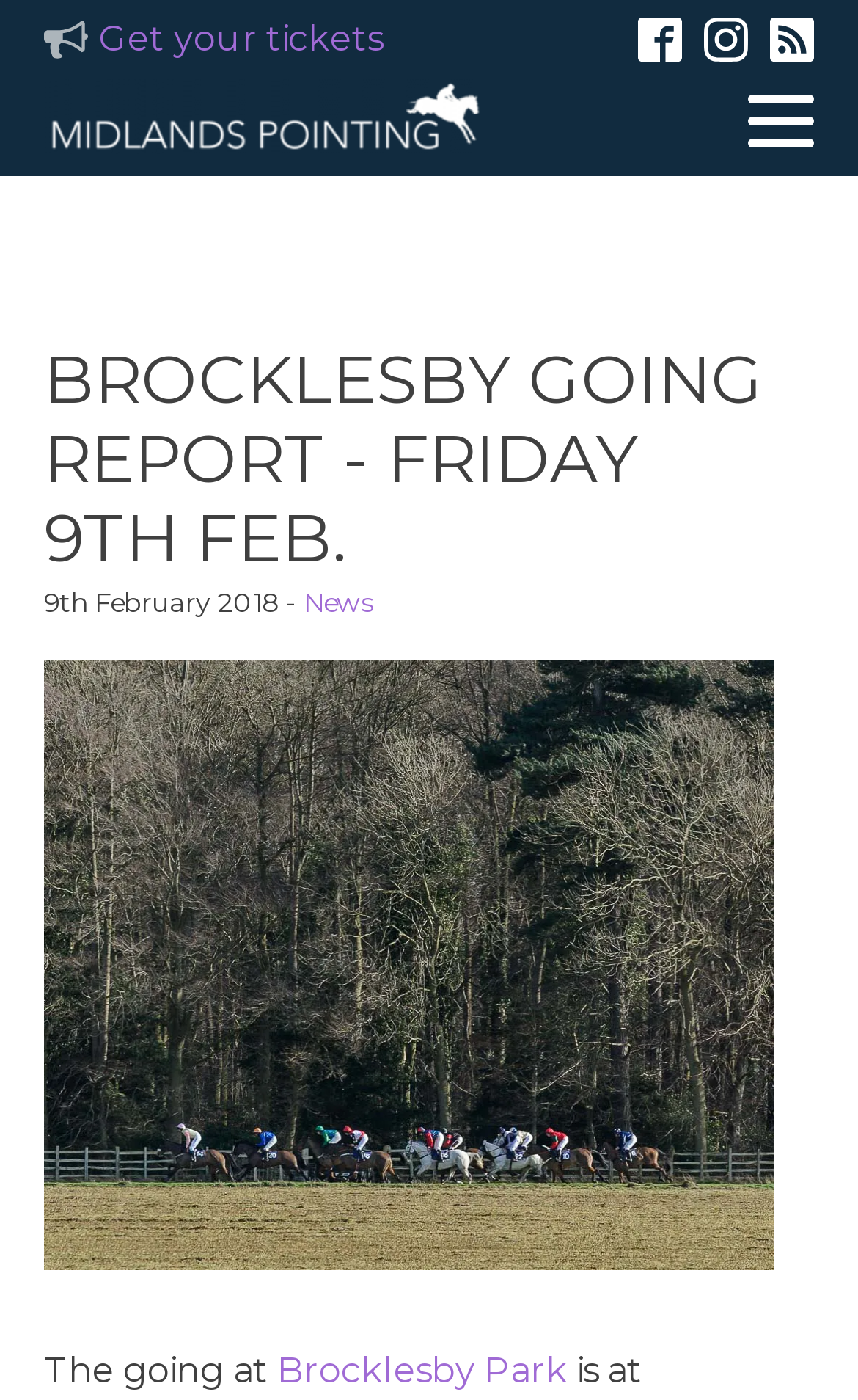Can you give a detailed response to the following question using the information from the image? How many social media links are available?

The answer can be found by counting the number of links with social media icons, which are 'Midlands Pointing on Facebook', 'Midlands Pointing on Instagram', and 'Threads'.